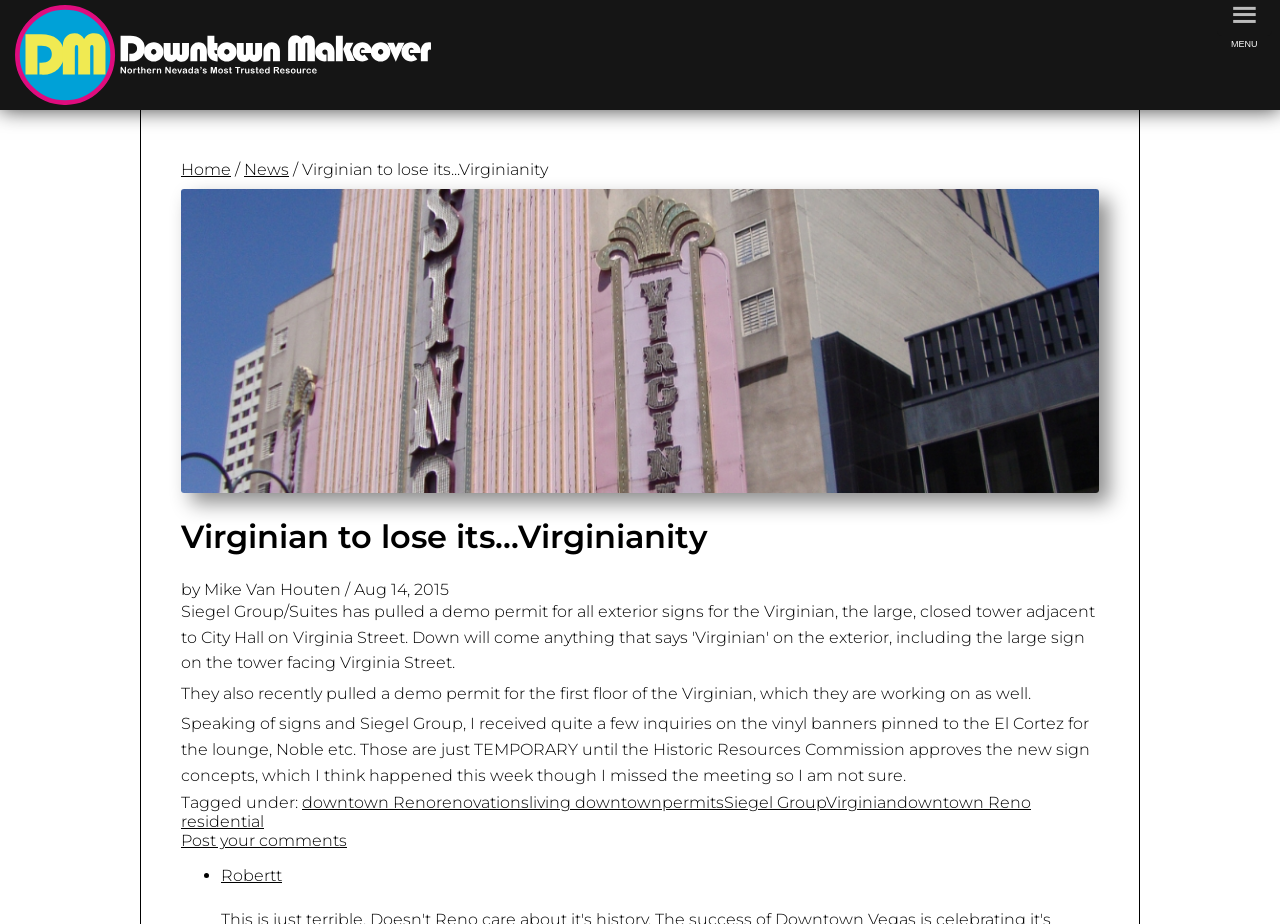What is the date of the article?
Refer to the screenshot and deliver a thorough answer to the question presented.

I found the date of the article by looking at the text 'Aug 14, 2015' which is located below the main heading of the article.